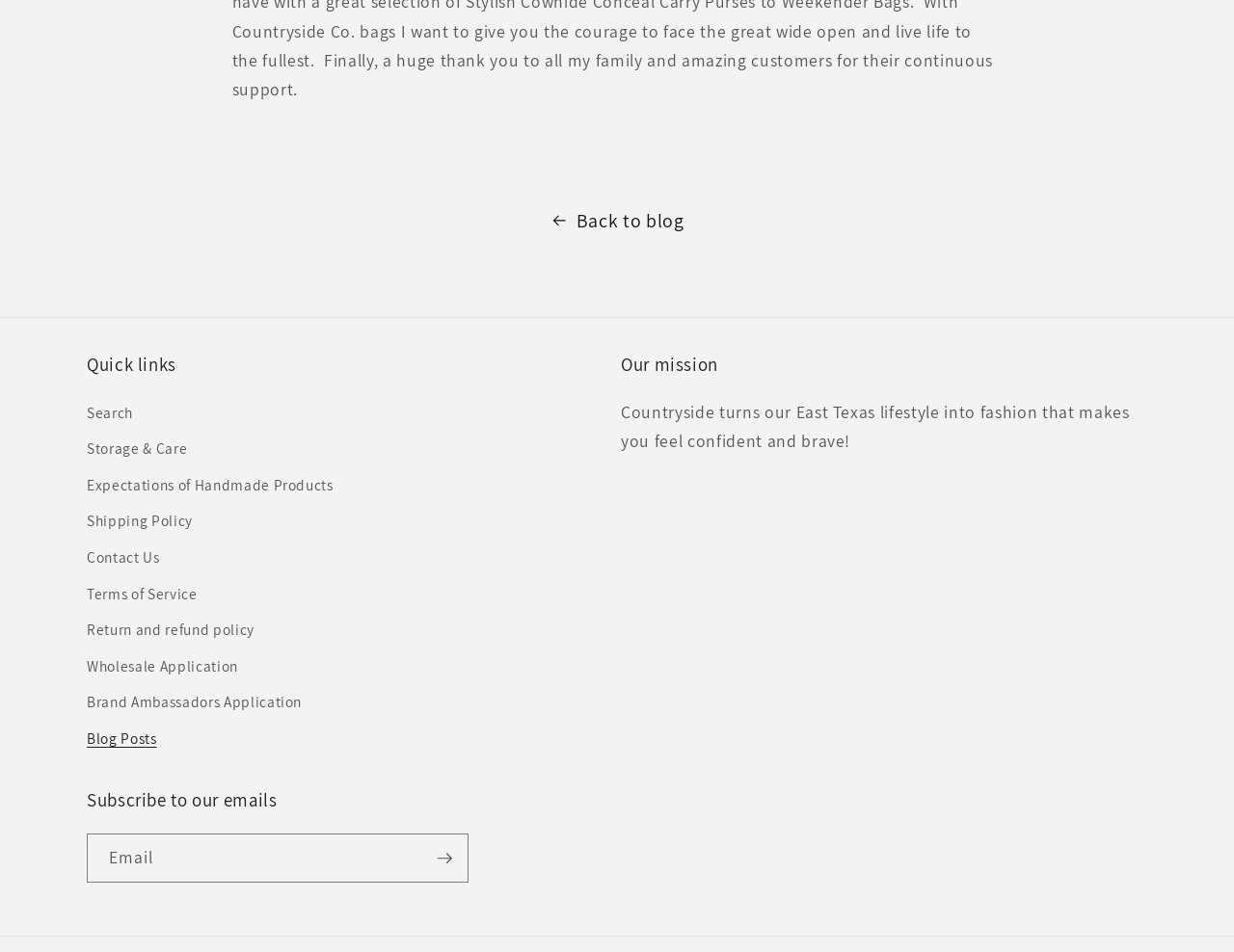From the webpage screenshot, predict the bounding box of the UI element that matches this description: "Wholesale Application".

[0.07, 0.681, 0.193, 0.719]